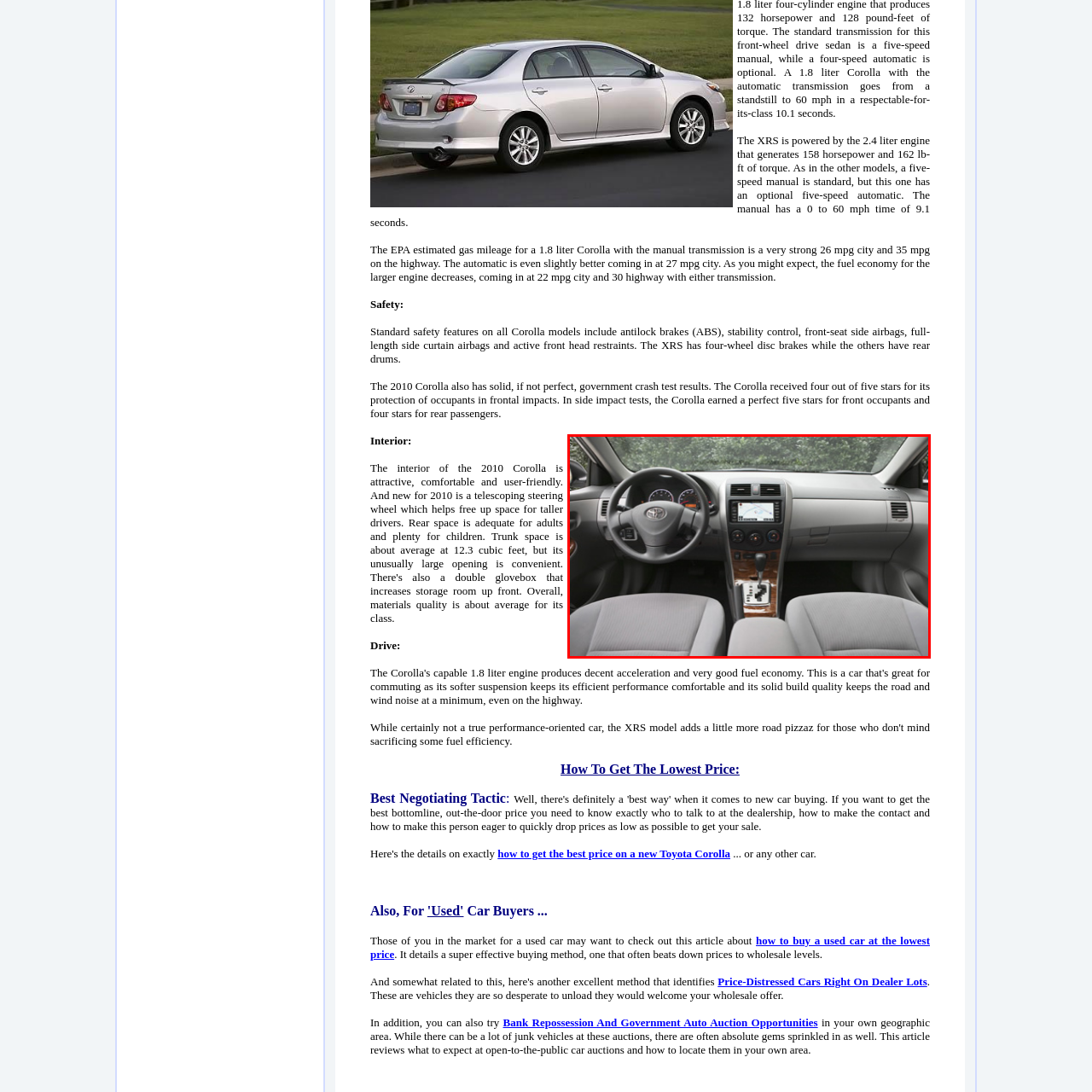Offer a meticulous description of everything depicted in the red-enclosed portion of the image.

The image showcases the interior of a 2009 Toyota Corolla, highlighting its modern and functional design. The driver's perspective reveals the dashboard layout, featuring a clean and organized arrangement of controls. At the center, there's a display screen for navigation and entertainment, flanked by temperature controls and audio settings. The steering wheel, designed with a minimalist aesthetic, includes instrument clusters that provide essential driving information. The seats are upholstered in gray fabric, offering comfort and simplicity. The overall ambiance of the cabin reflects a balance of style and practicality, suitable for everyday driving.